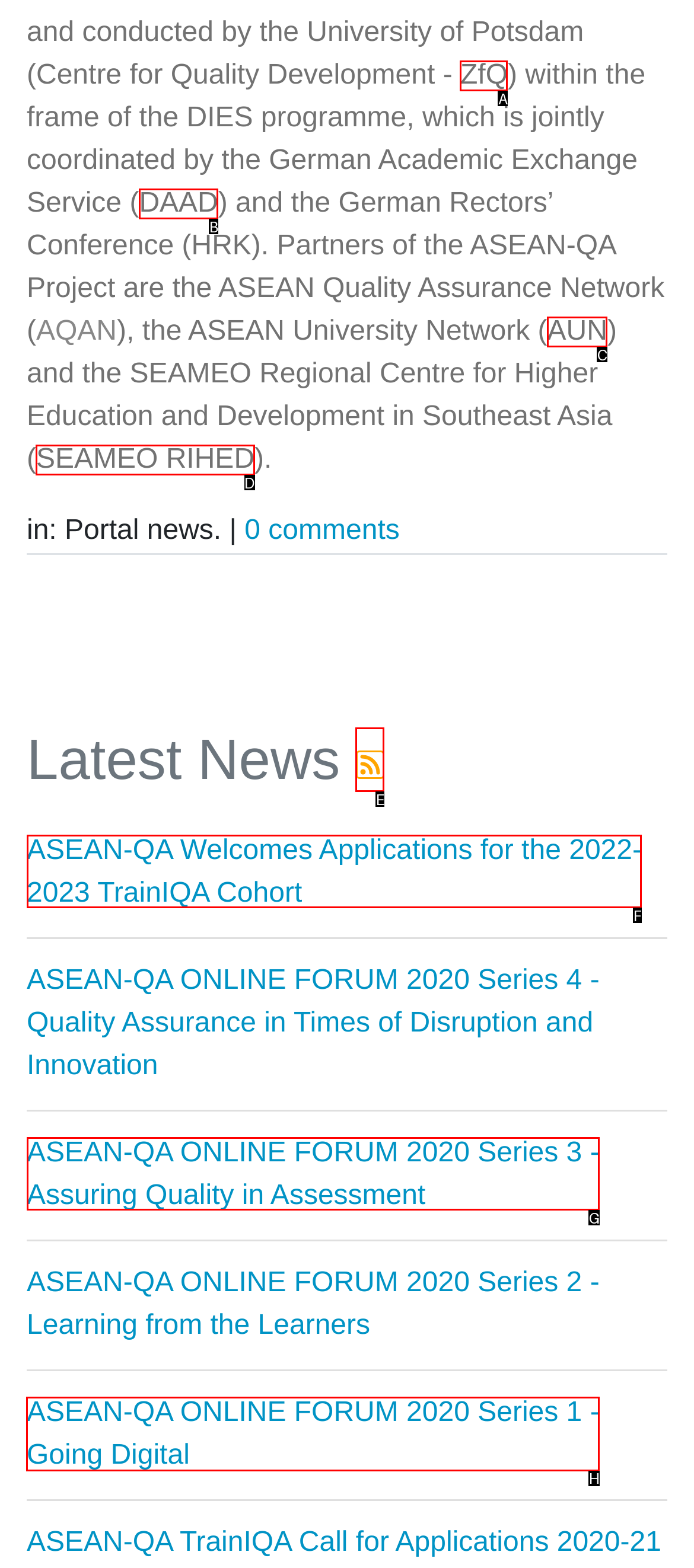To complete the task: View the ASEAN-QA ONLINE FORUM 2020 Series 1 - Going Digital, which option should I click? Answer with the appropriate letter from the provided choices.

H